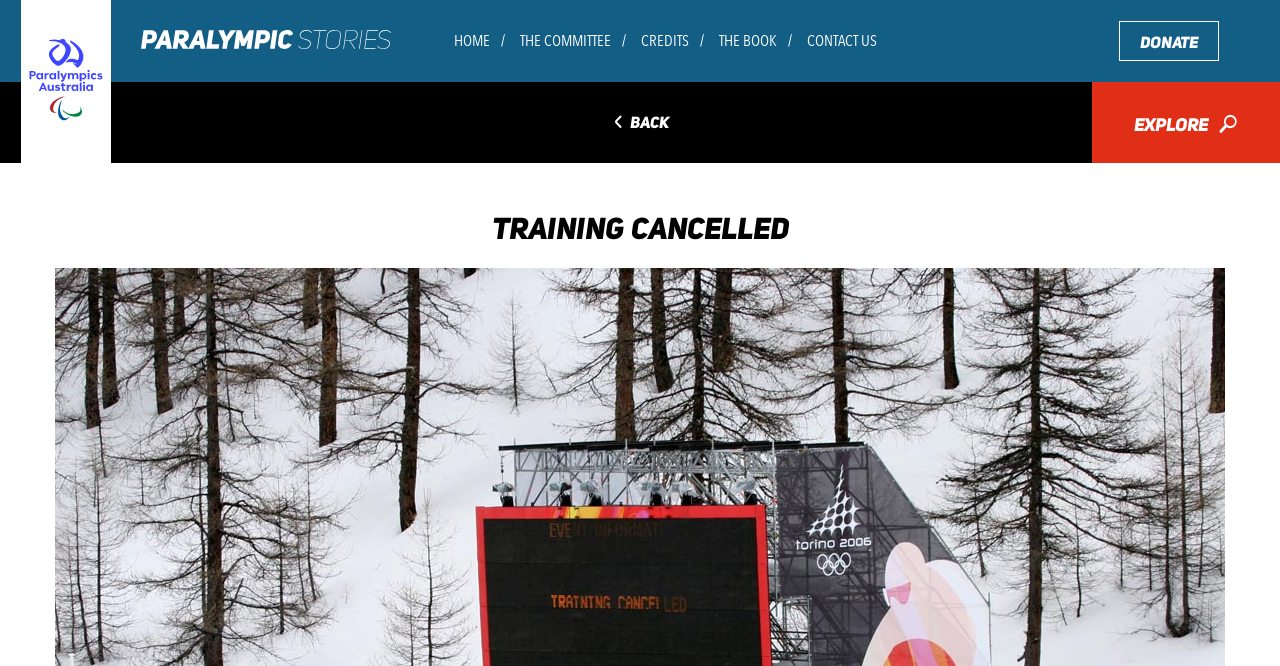What is the name of the committee?
Examine the image and provide an in-depth answer to the question.

The answer can be found by looking at the image element at the top of the webpage, which has the text 'Australian Paralympic Committee'.